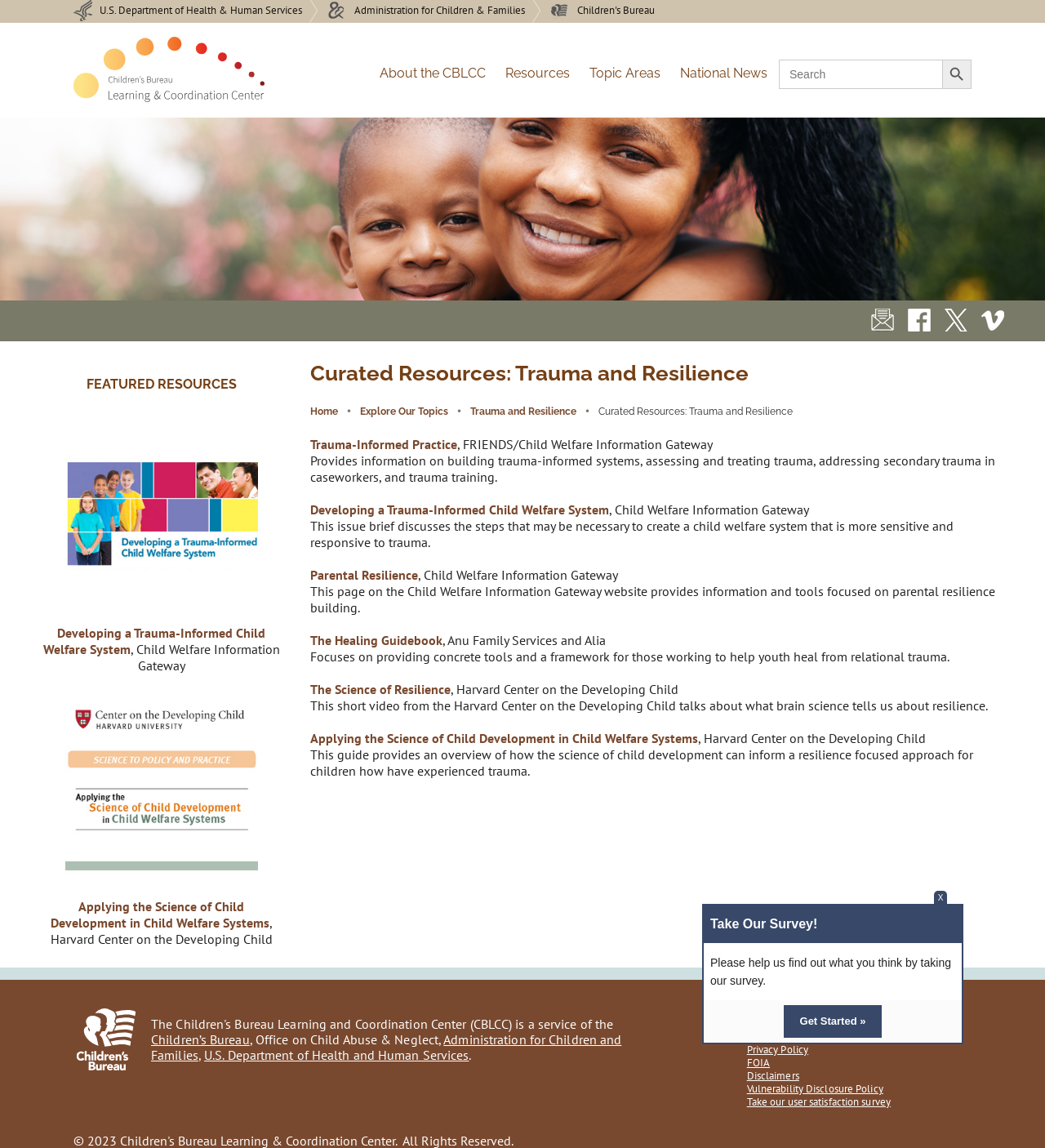From the details in the image, provide a thorough response to the question: What is the name of the organization that provides information on building trauma-informed systems?

I found the answer by looking at the text under the 'FEATURED RESOURCES' section, where it mentions 'FRIENDS/Child Welfare Information Gateway' as the organization that provides information on building trauma-informed systems.